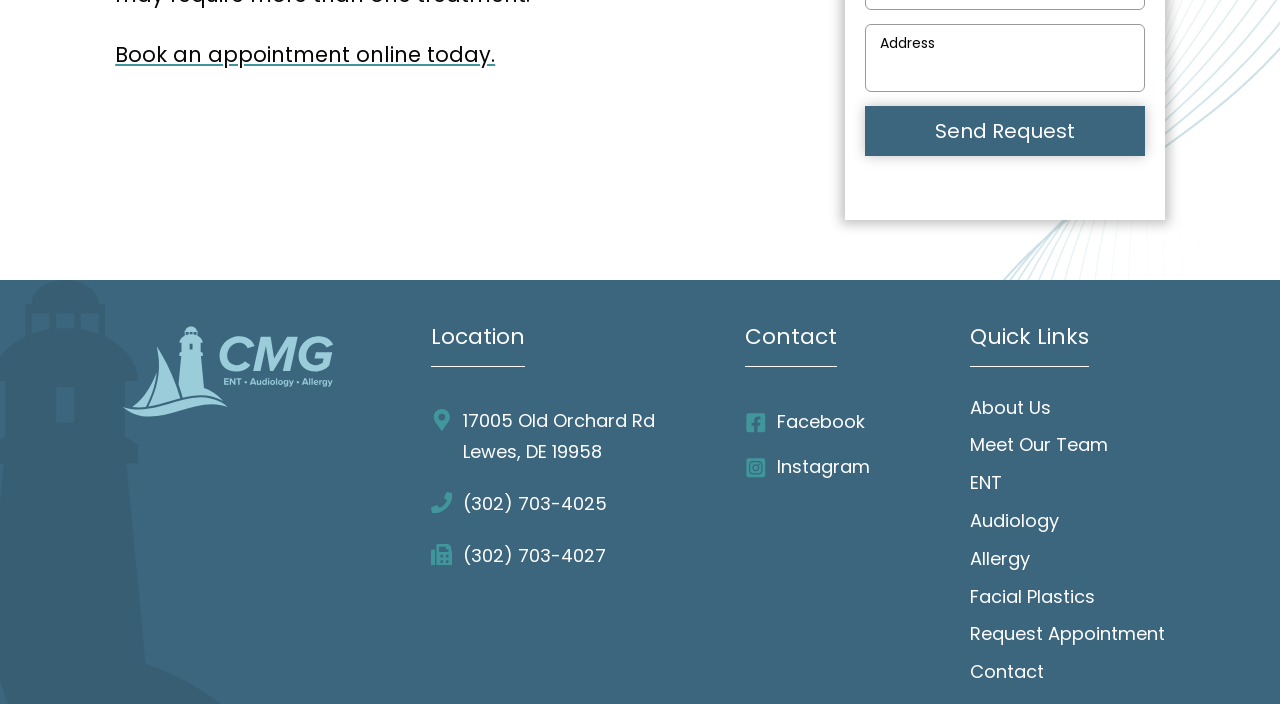Given the description: "About Us", determine the bounding box coordinates of the UI element. The coordinates should be formatted as four float numbers between 0 and 1, [left, top, right, bottom].

[0.758, 0.555, 0.821, 0.593]